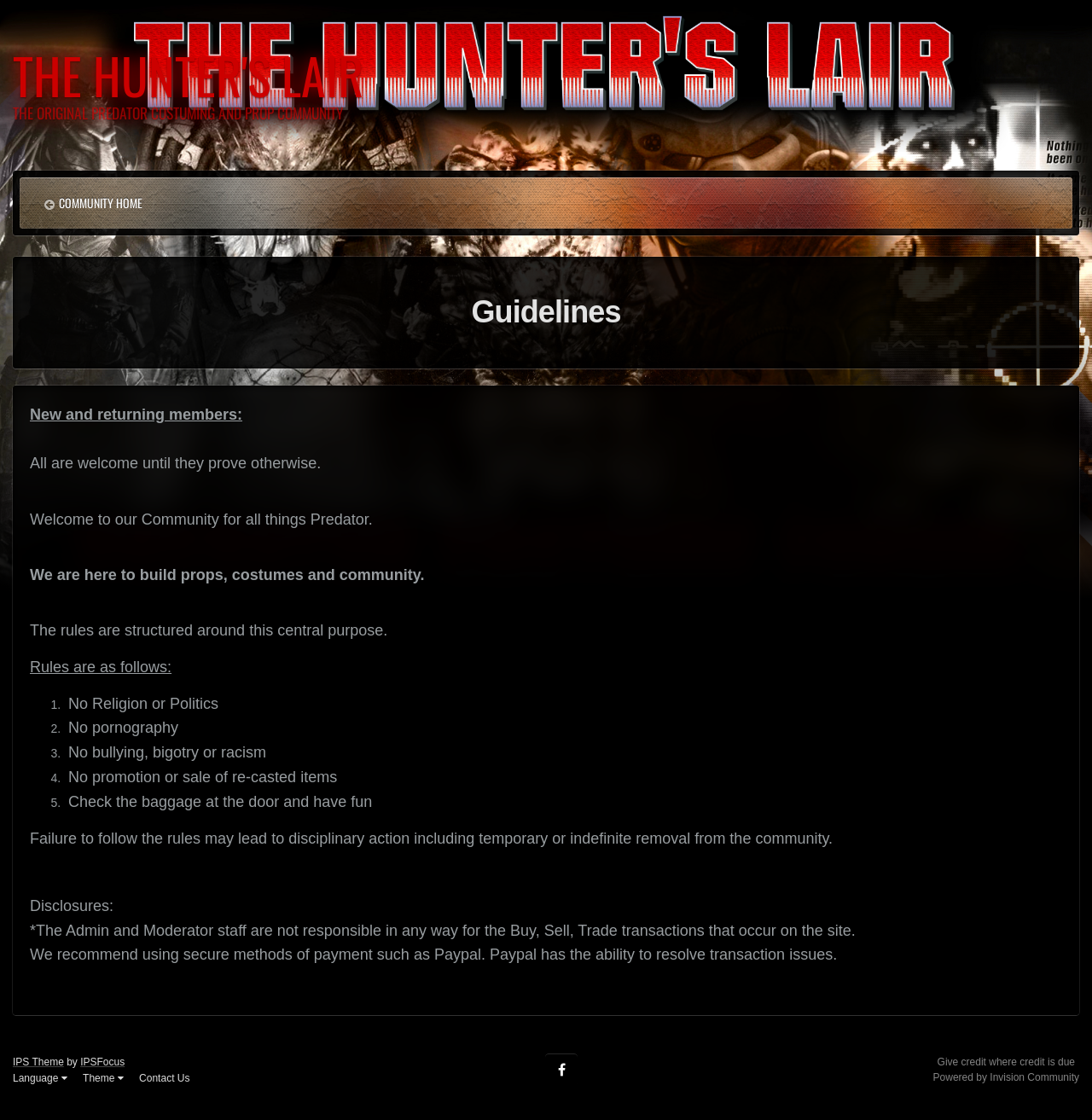Determine the bounding box coordinates for the clickable element to execute this instruction: "View Facebook page". Provide the coordinates as four float numbers between 0 and 1, i.e., [left, top, right, bottom].

[0.499, 0.941, 0.529, 0.97]